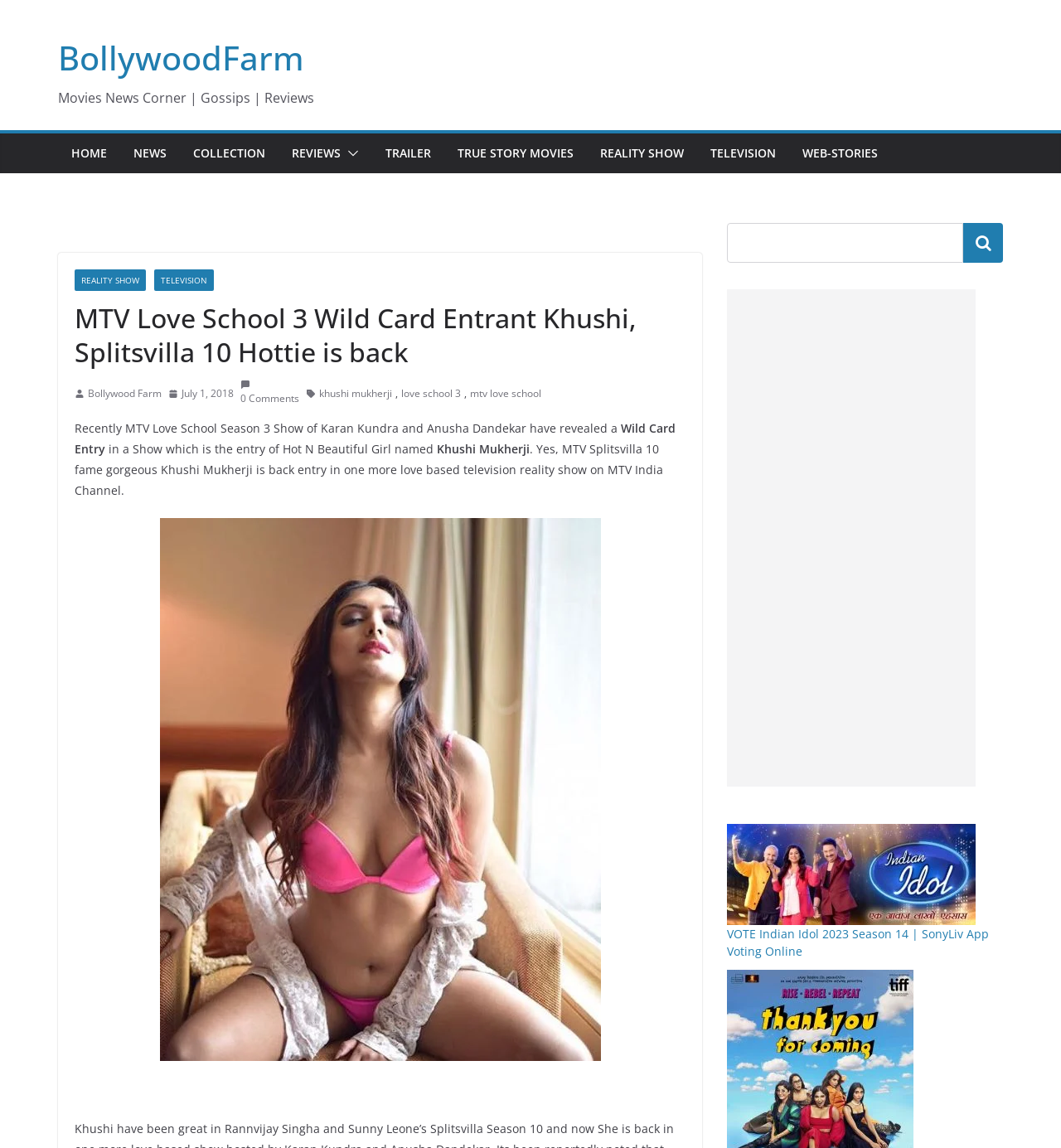From the details in the image, provide a thorough response to the question: What is the name of the website?

The website's header contains the text 'BollywoodFarm', which suggests that it is the name of the website.